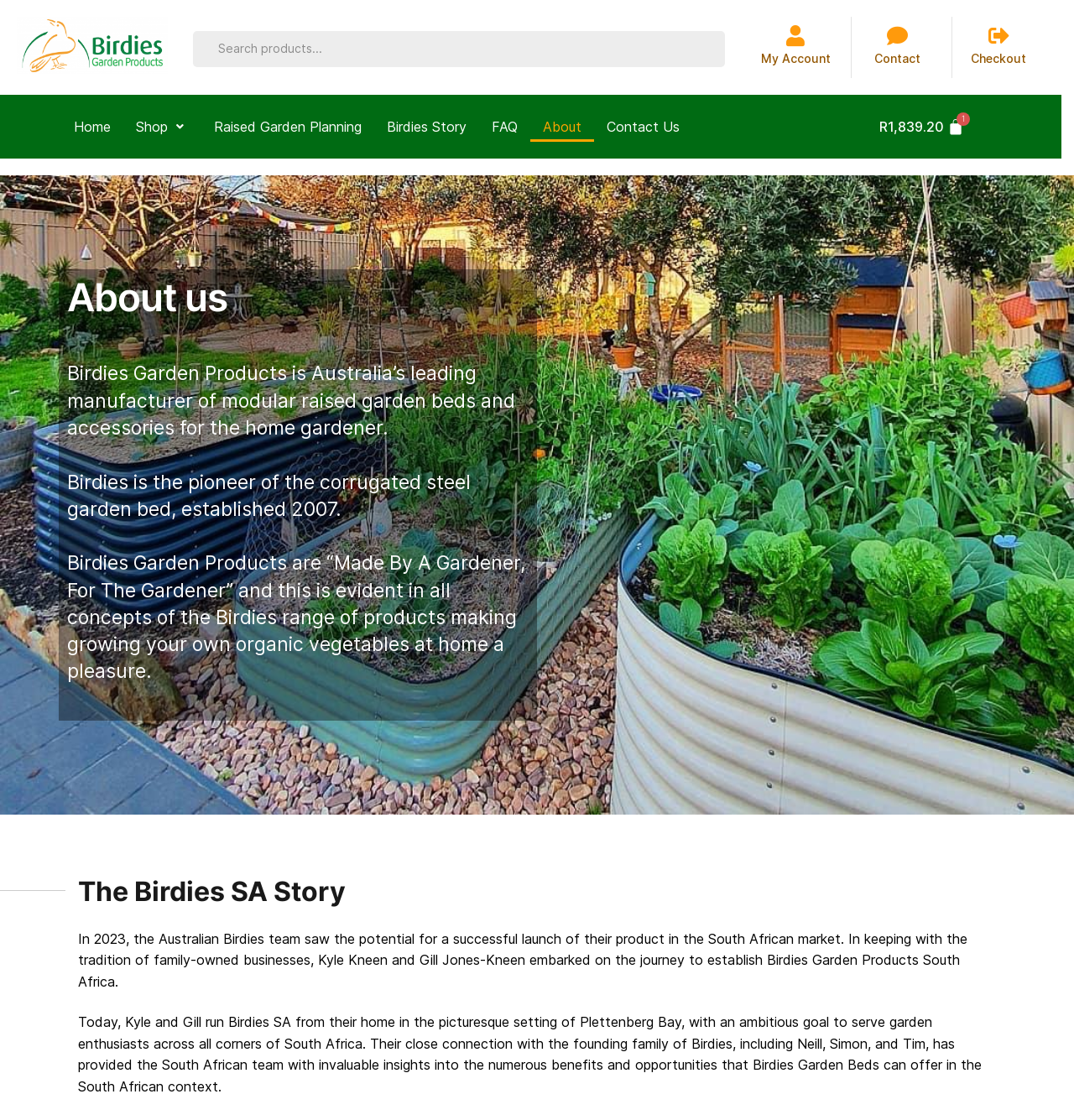Answer the question below with a single word or a brief phrase: 
What is the purpose of the search box?

To search the website